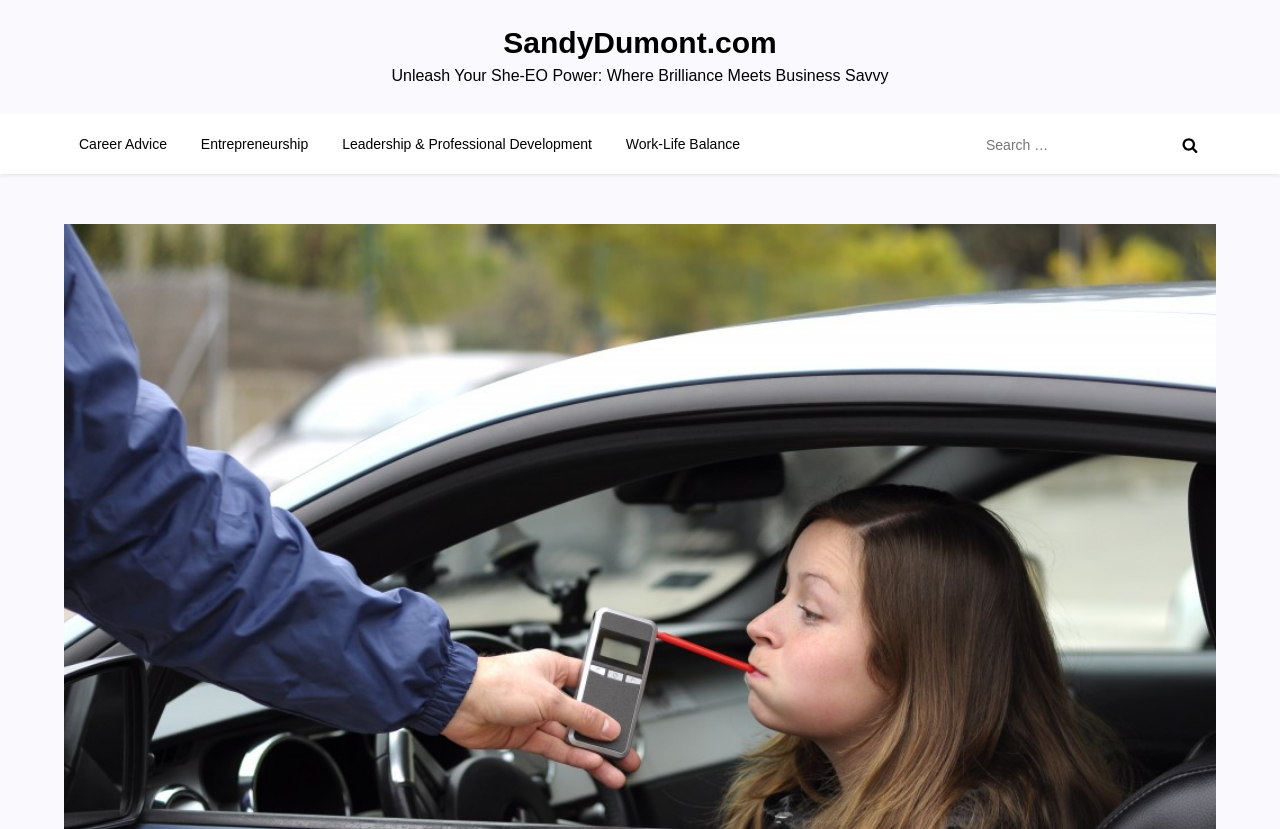Give a short answer to this question using one word or a phrase:
What is the purpose of the search bar?

To search the website